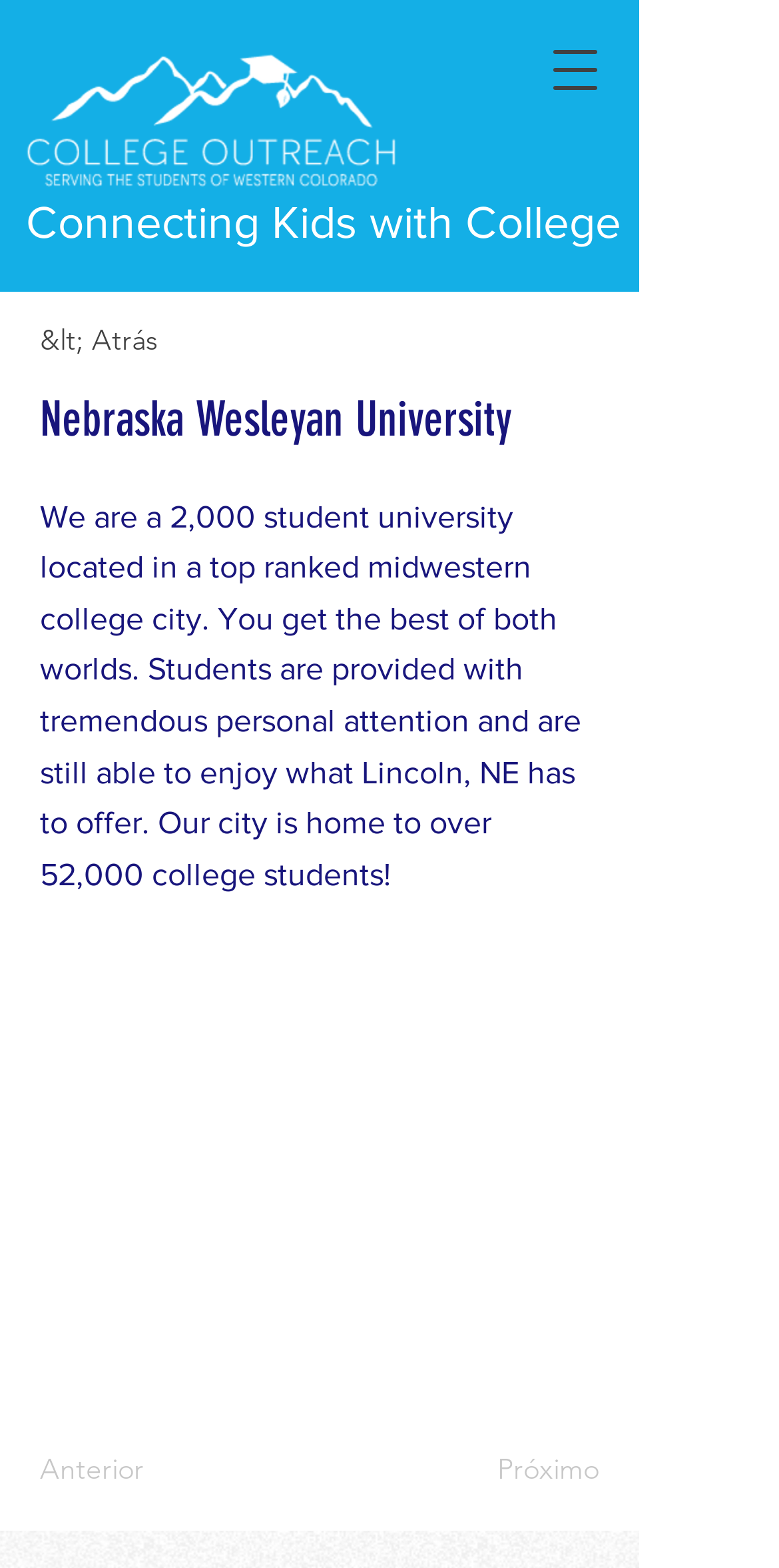What is the location of the university?
Using the image as a reference, answer the question in detail.

The location of the university can be inferred from the StaticText element which mentions 'Lincoln, NE has to offer'.